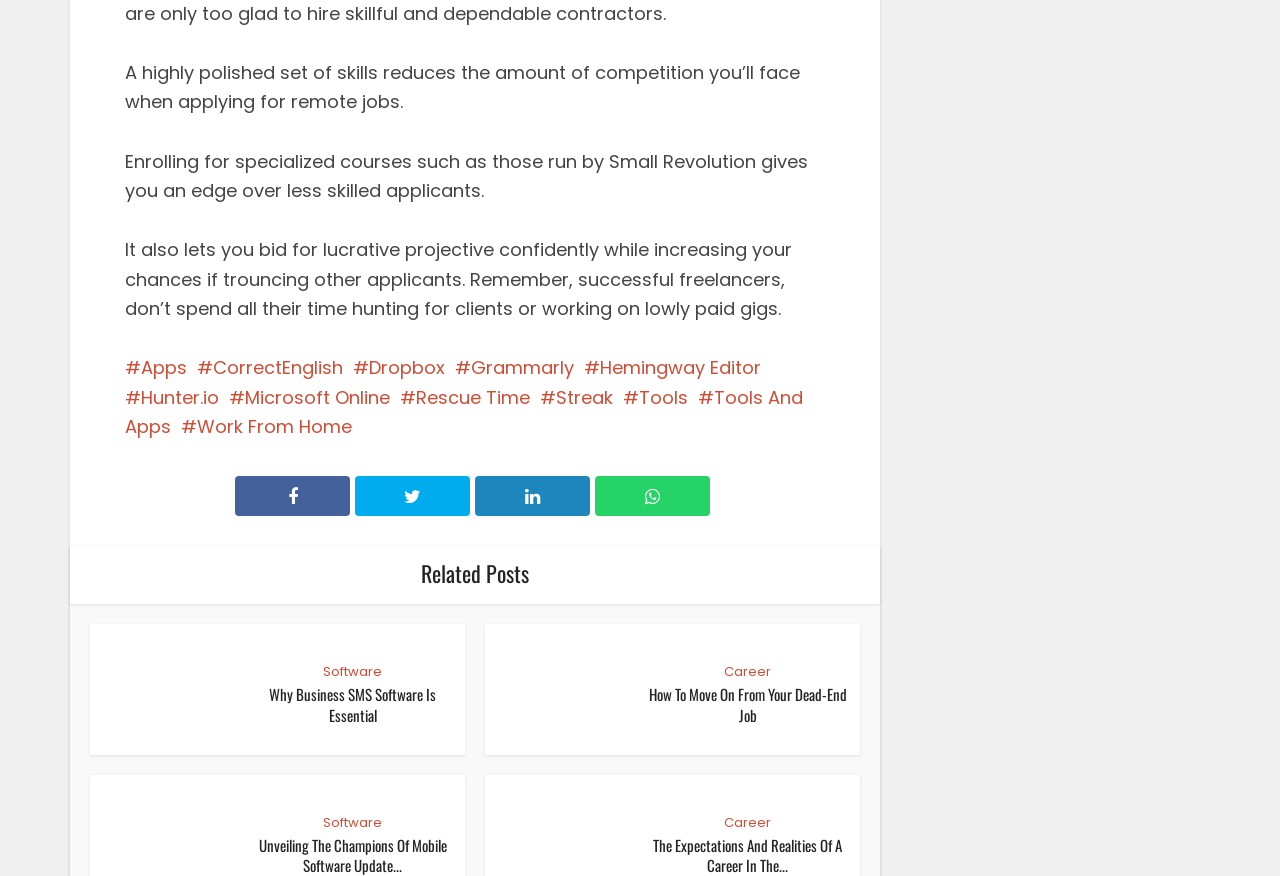Locate the bounding box coordinates of the element I should click to achieve the following instruction: "Click on the link to CorrectEnglish".

[0.154, 0.406, 0.268, 0.434]